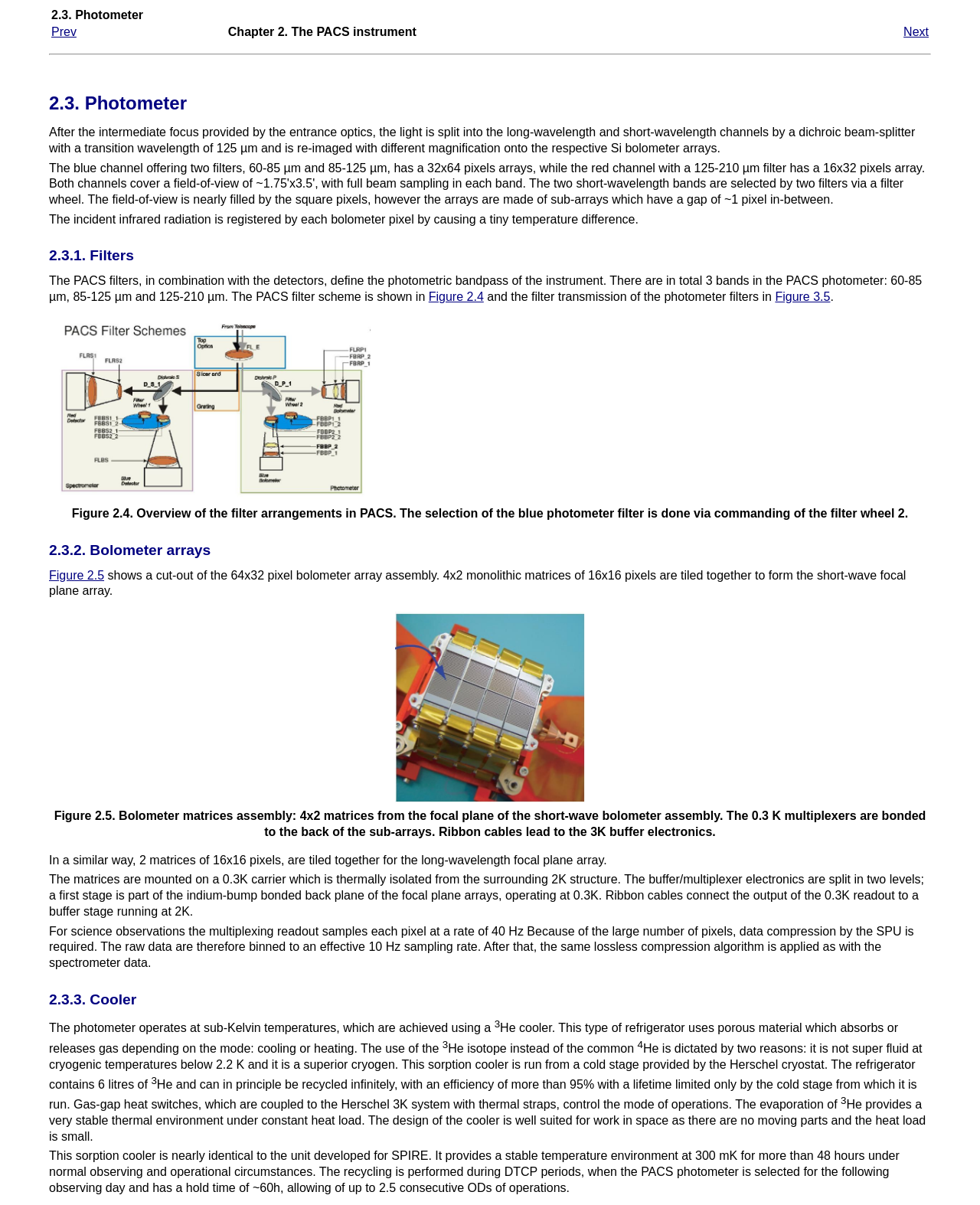What is the temperature at which the photometer operates?
Look at the screenshot and provide an in-depth answer.

The webpage mentions that the photometer operates at sub-Kelvin temperatures, which are achieved using a He cooler.